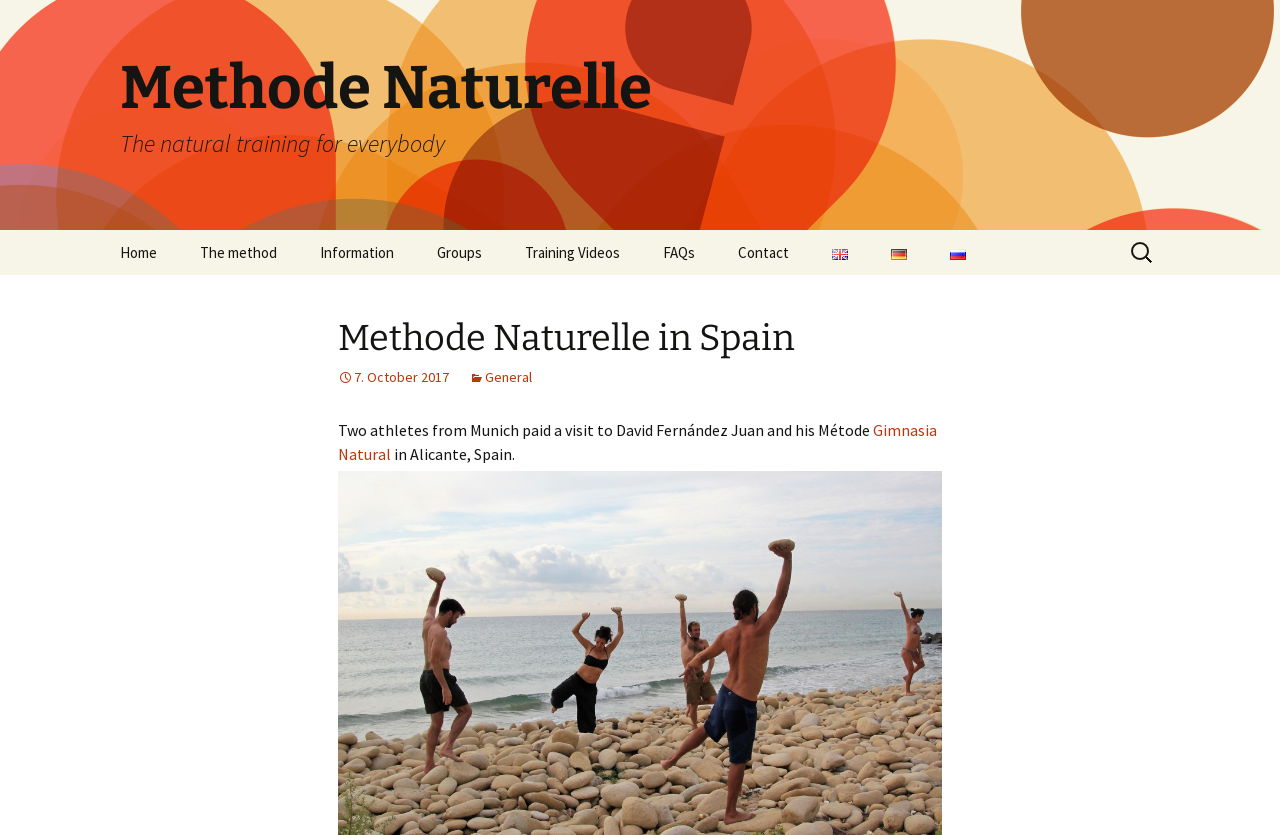Find the bounding box coordinates of the clickable element required to execute the following instruction: "Search for Fastbase Business Software Ltd". Provide the coordinates as four float numbers between 0 and 1, i.e., [left, top, right, bottom].

None